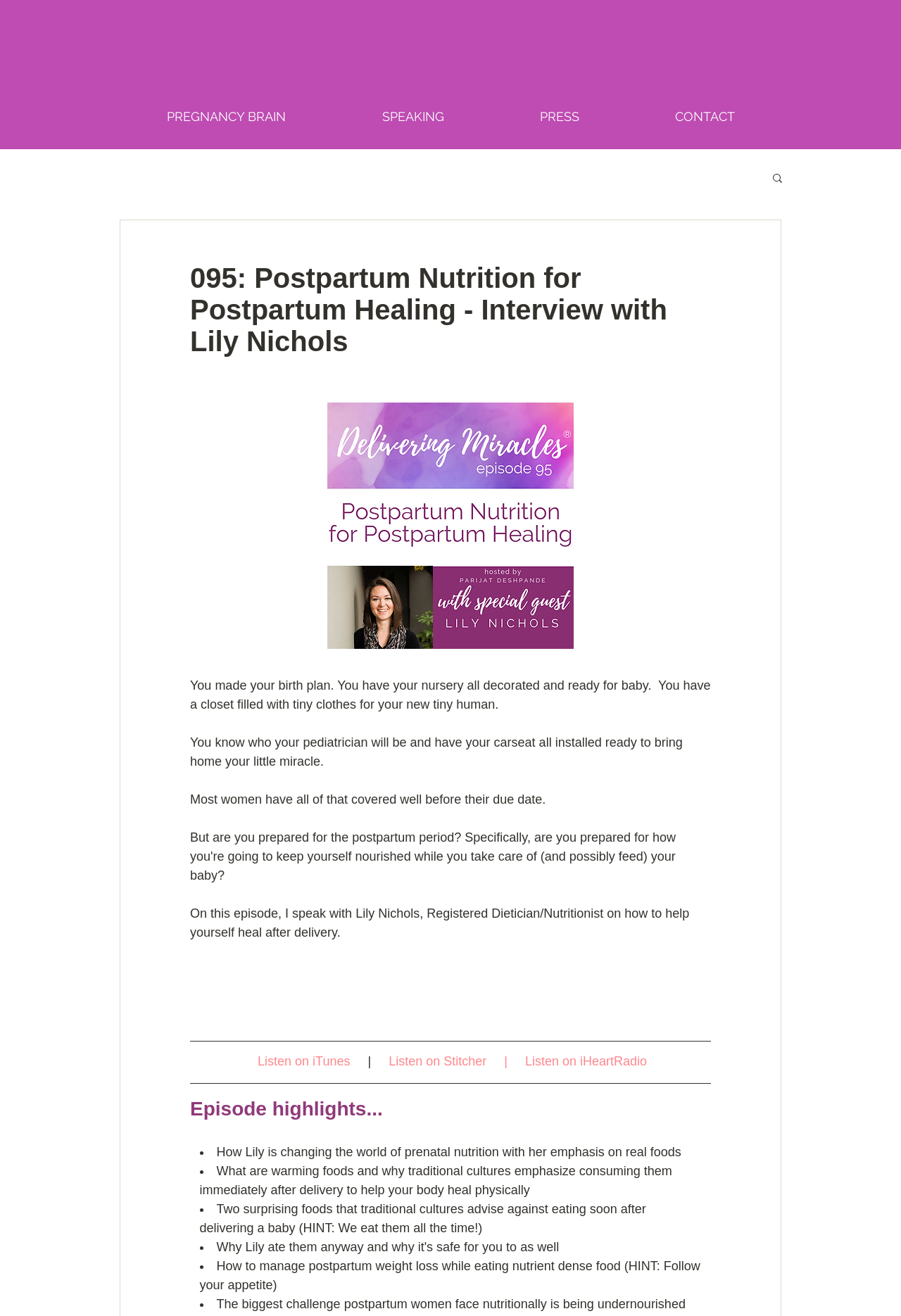Please identify the bounding box coordinates of the area that needs to be clicked to fulfill the following instruction: "Listen to the episode on iTunes."

[0.286, 0.801, 0.389, 0.812]